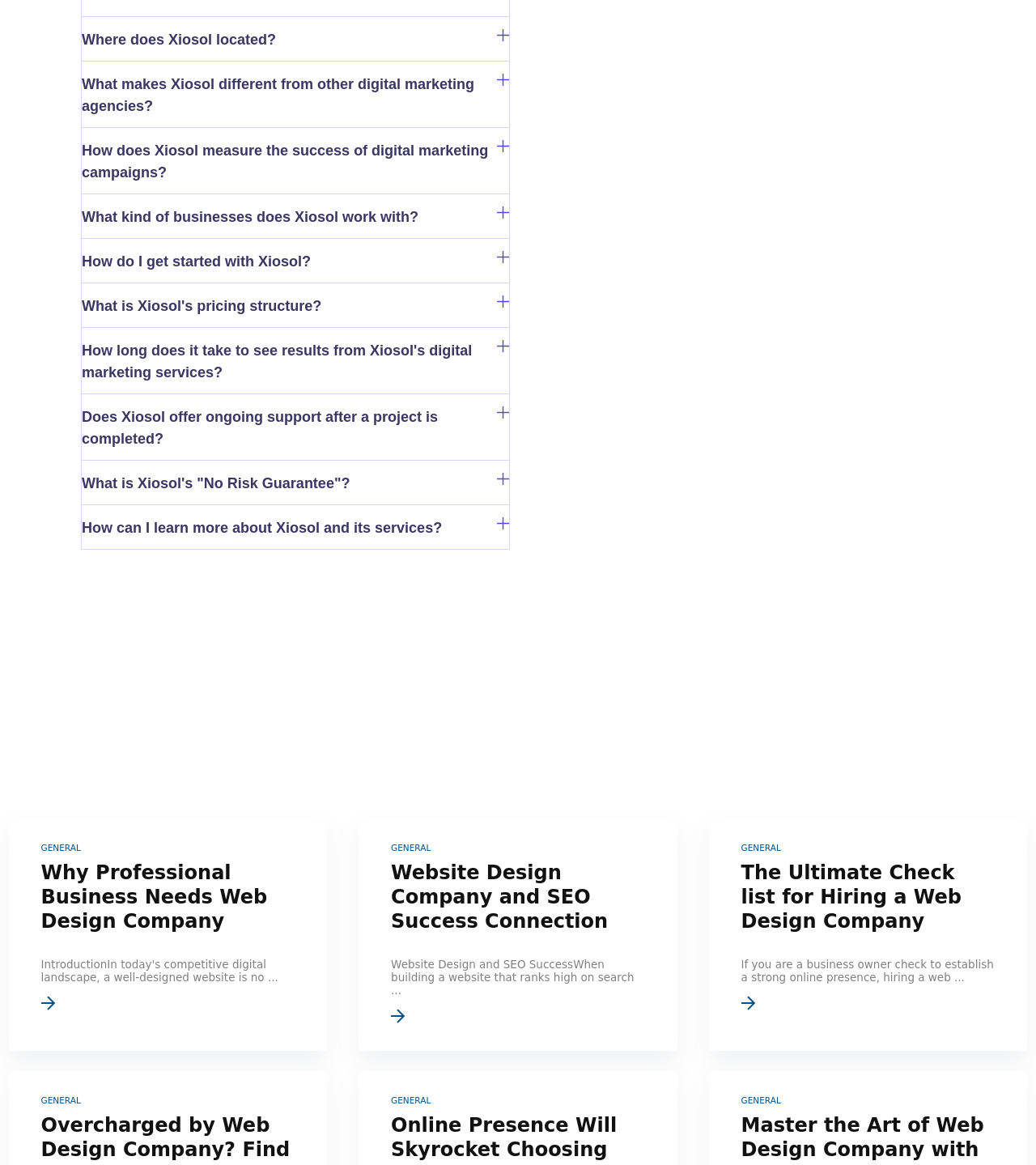Locate the bounding box coordinates of the area that needs to be clicked to fulfill the following instruction: "Click on 'How do I get started with Xiosol?'". The coordinates should be in the format of four float numbers between 0 and 1, namely [left, top, right, bottom].

[0.079, 0.205, 0.491, 0.243]